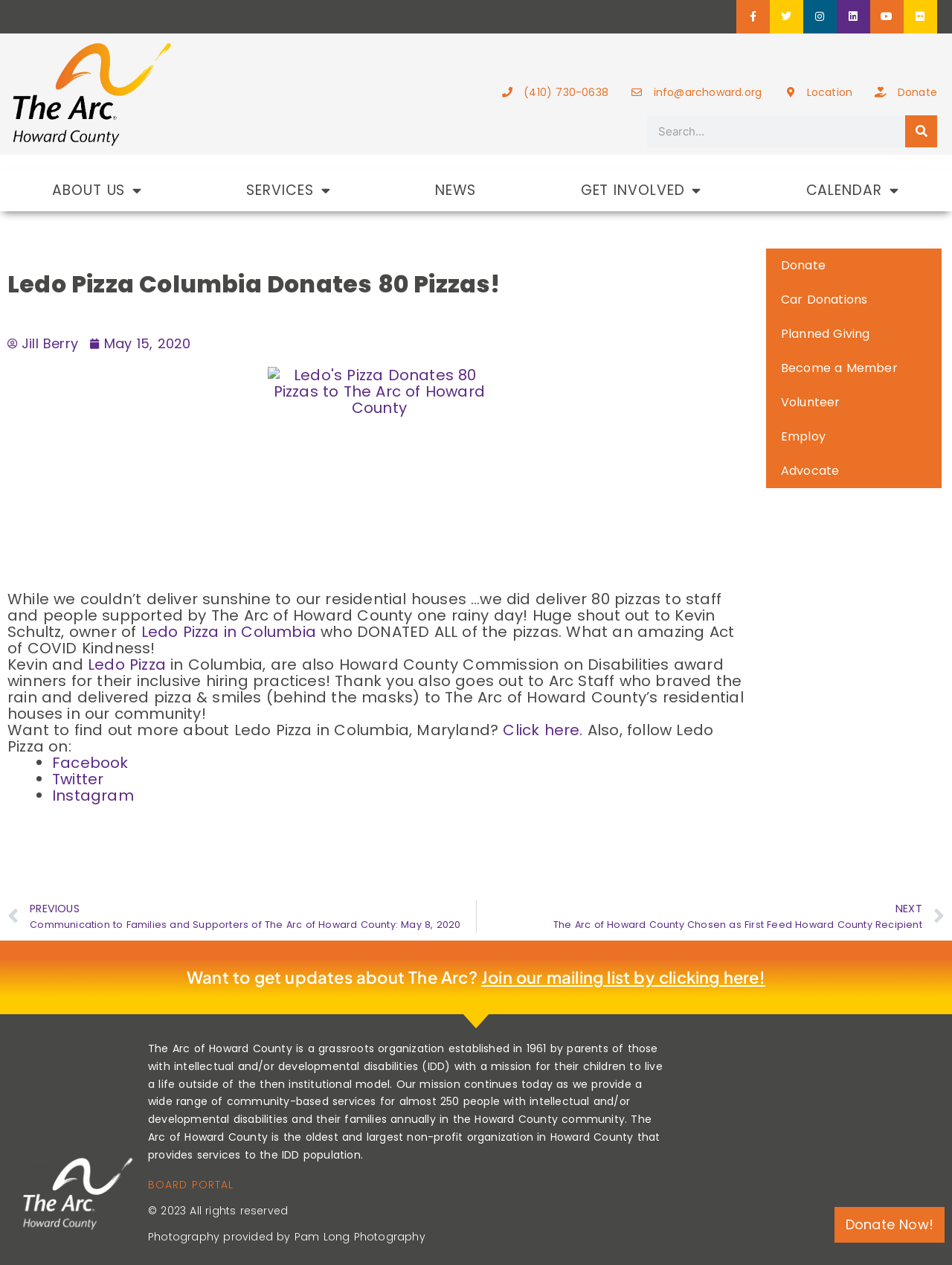Locate the bounding box coordinates of the element that needs to be clicked to carry out the instruction: "Follow Ledo Pizza on Facebook". The coordinates should be given as four float numbers ranging from 0 to 1, i.e., [left, top, right, bottom].

[0.055, 0.595, 0.135, 0.611]